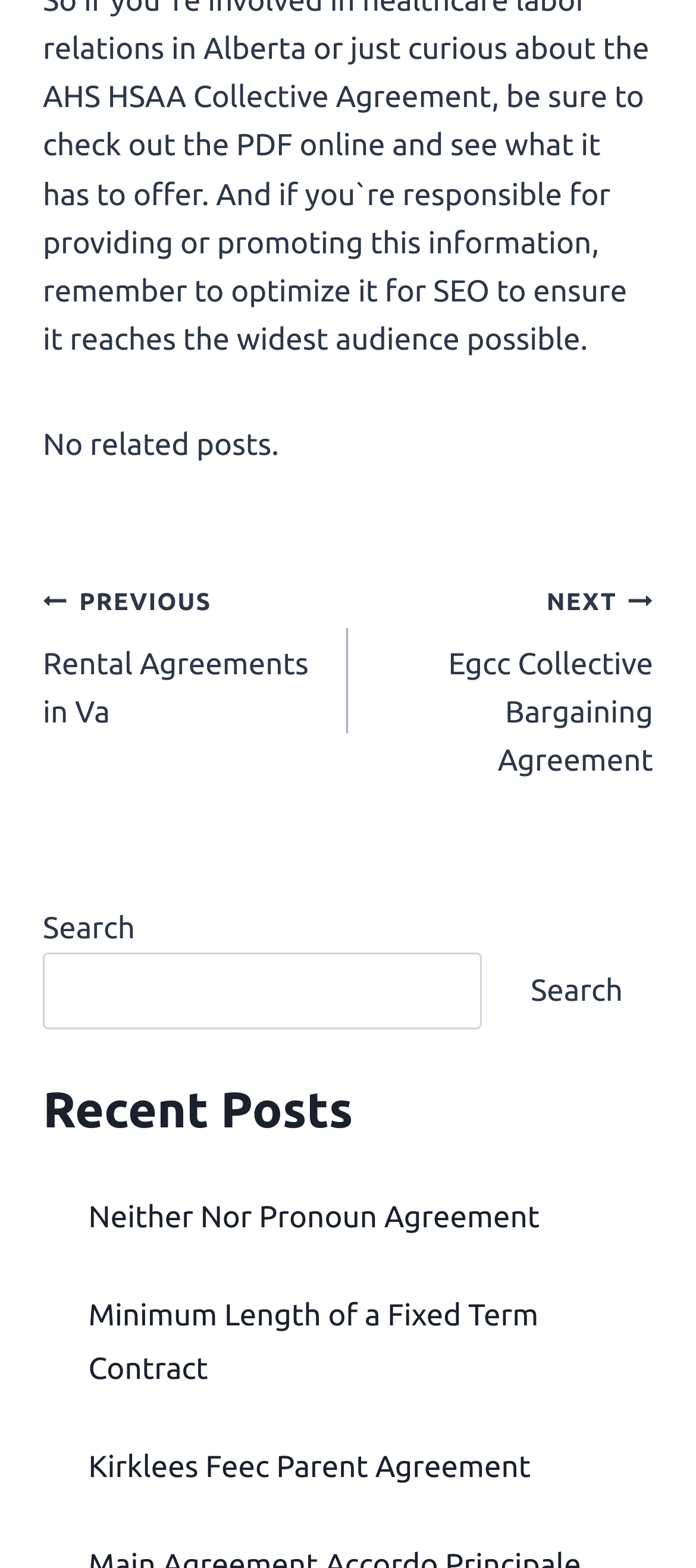What is the purpose of the search box?
Look at the image and provide a detailed response to the question.

The search box is located at the top of the webpage, and it has a label 'Search' and a button 'Search'. This suggests that the user can input keywords to search for specific posts on the website.